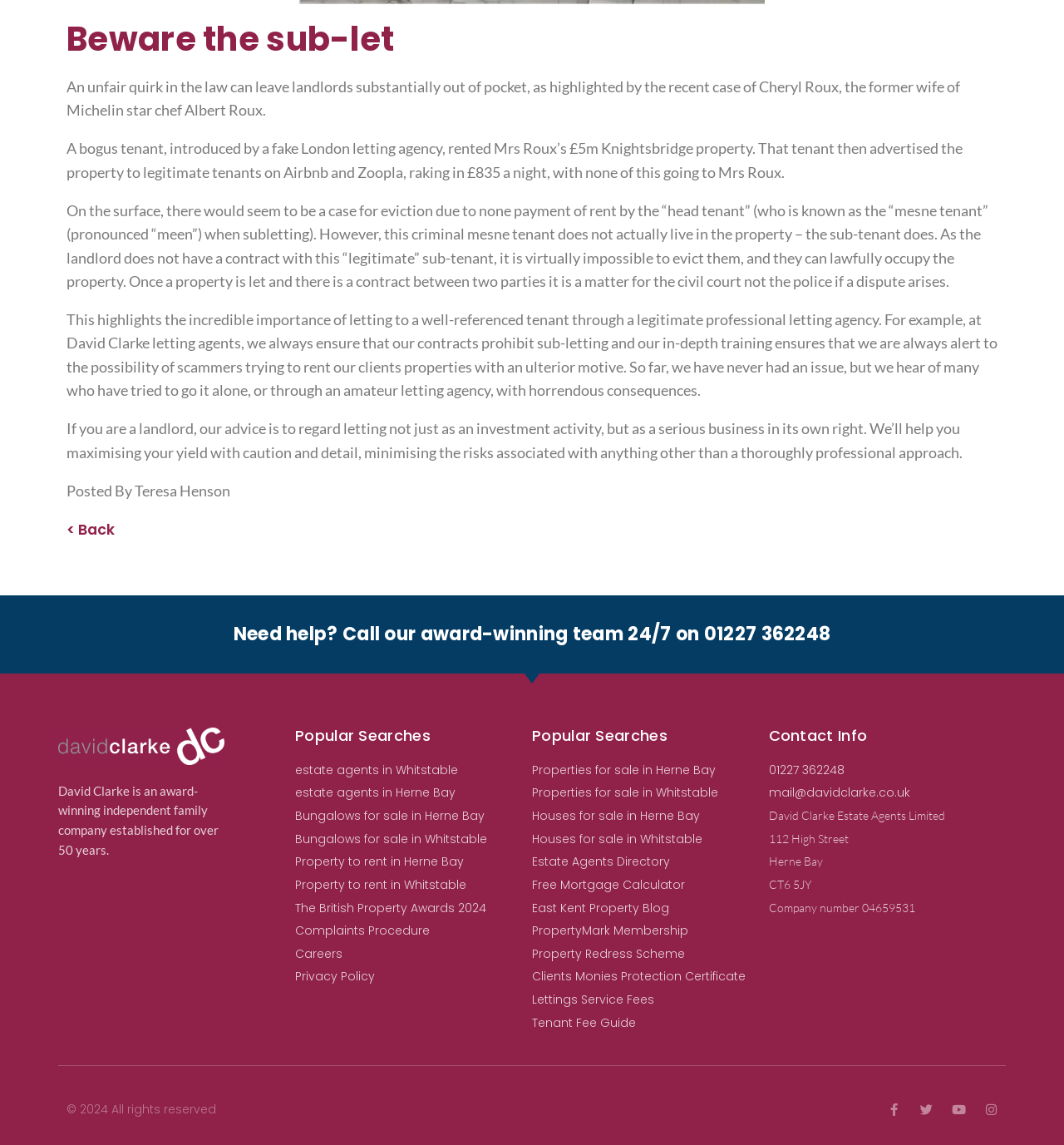Provide the bounding box coordinates of the HTML element described as: "Property Redress Scheme". The bounding box coordinates should be four float numbers between 0 and 1, i.e., [left, top, right, bottom].

[0.5, 0.825, 0.722, 0.841]